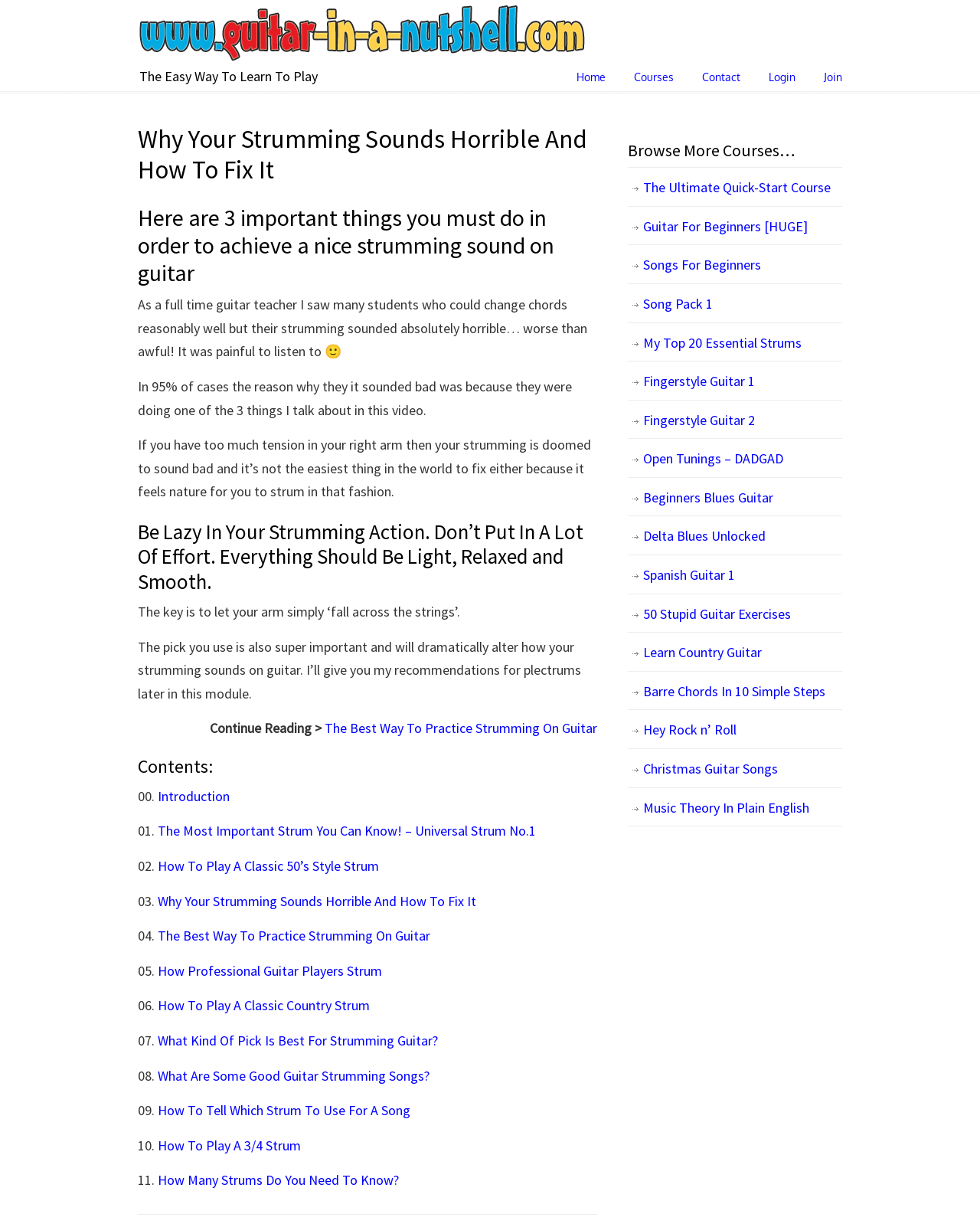Please find the bounding box for the UI element described by: "Join".

[0.825, 0.05, 0.875, 0.076]